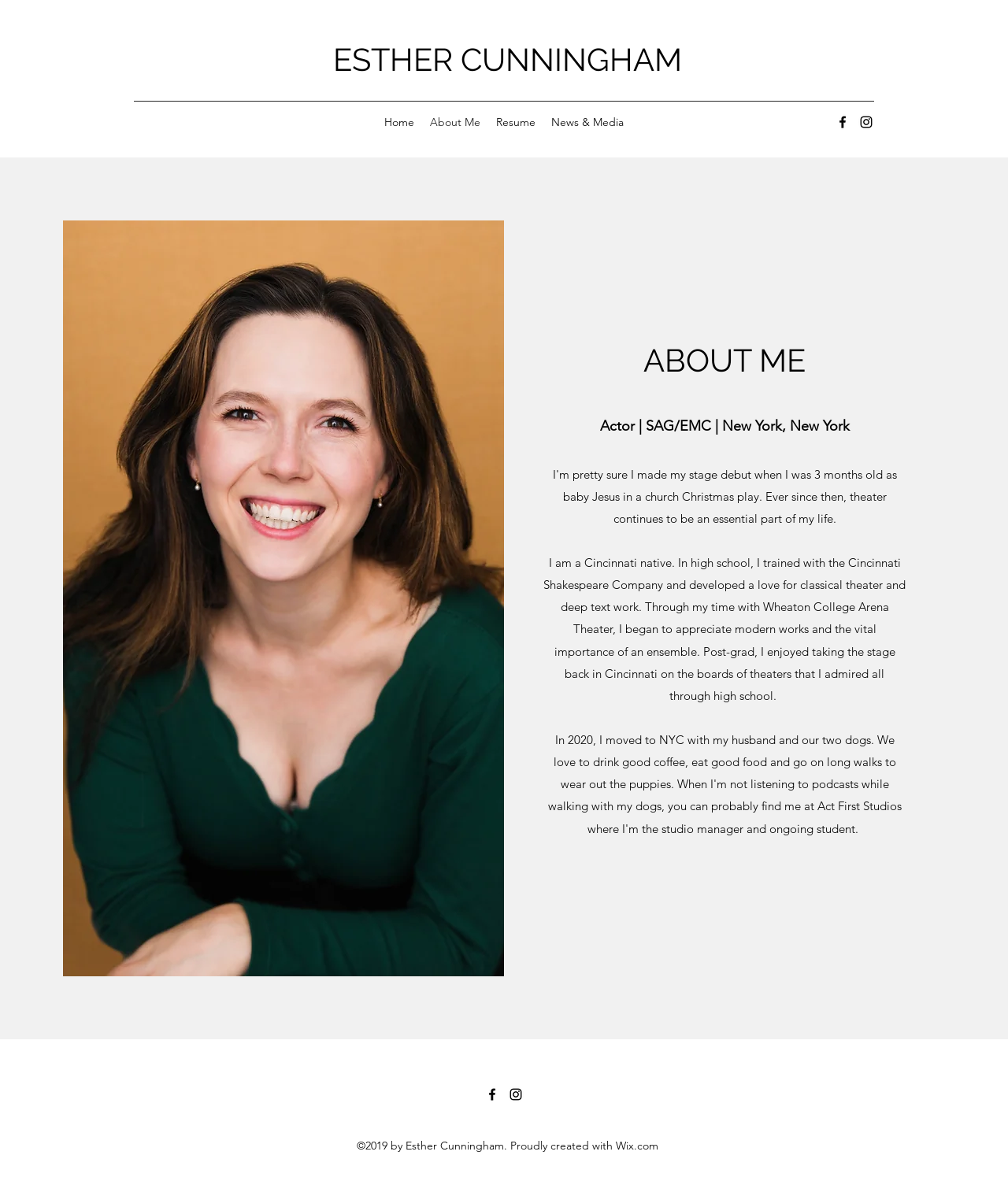What is the name of the college mentioned?
Kindly offer a comprehensive and detailed response to the question.

The name of the college can be found in the StaticText 'Through my time with Wheaton College Arena Theater...' which is part of the bio section.